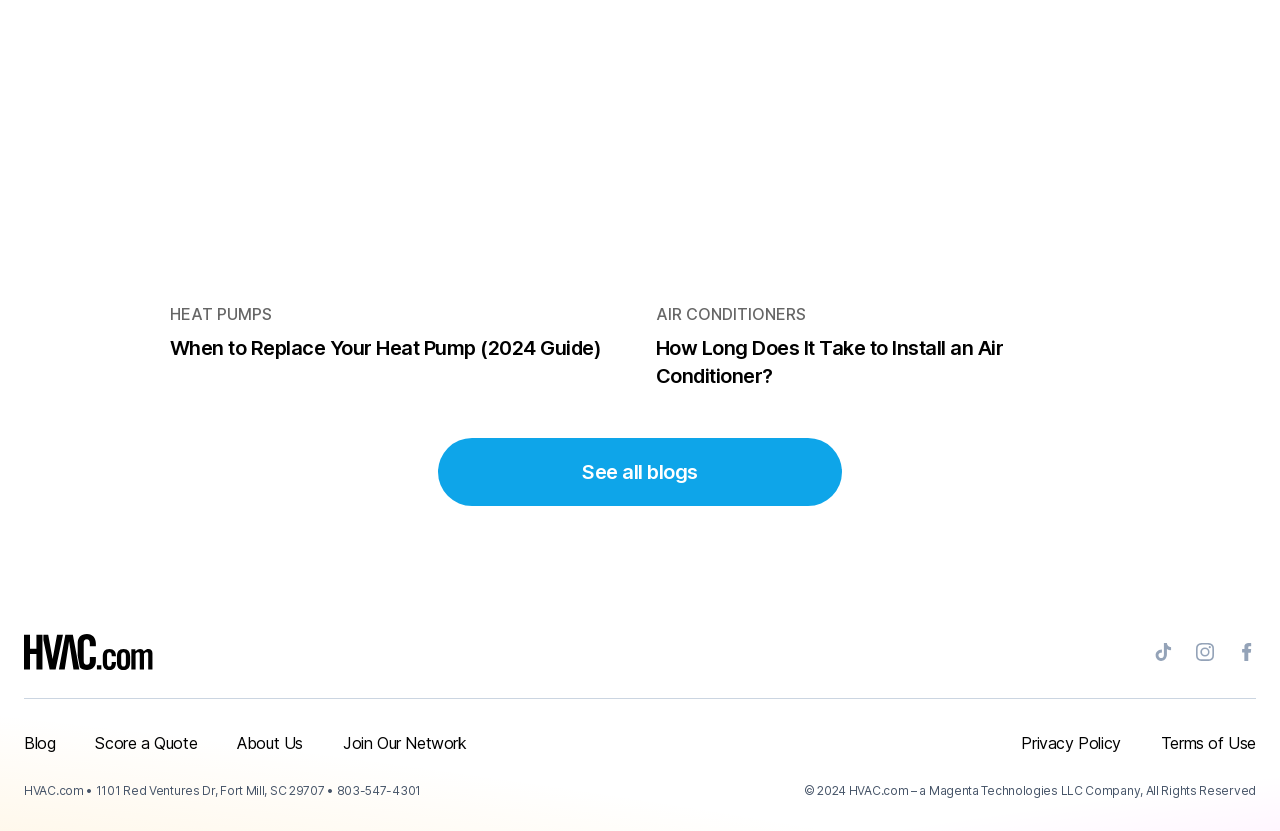Identify the bounding box coordinates for the region of the element that should be clicked to carry out the instruction: "Get a Quote". The bounding box coordinates should be four float numbers between 0 and 1, i.e., [left, top, right, bottom].

[0.075, 0.882, 0.154, 0.907]